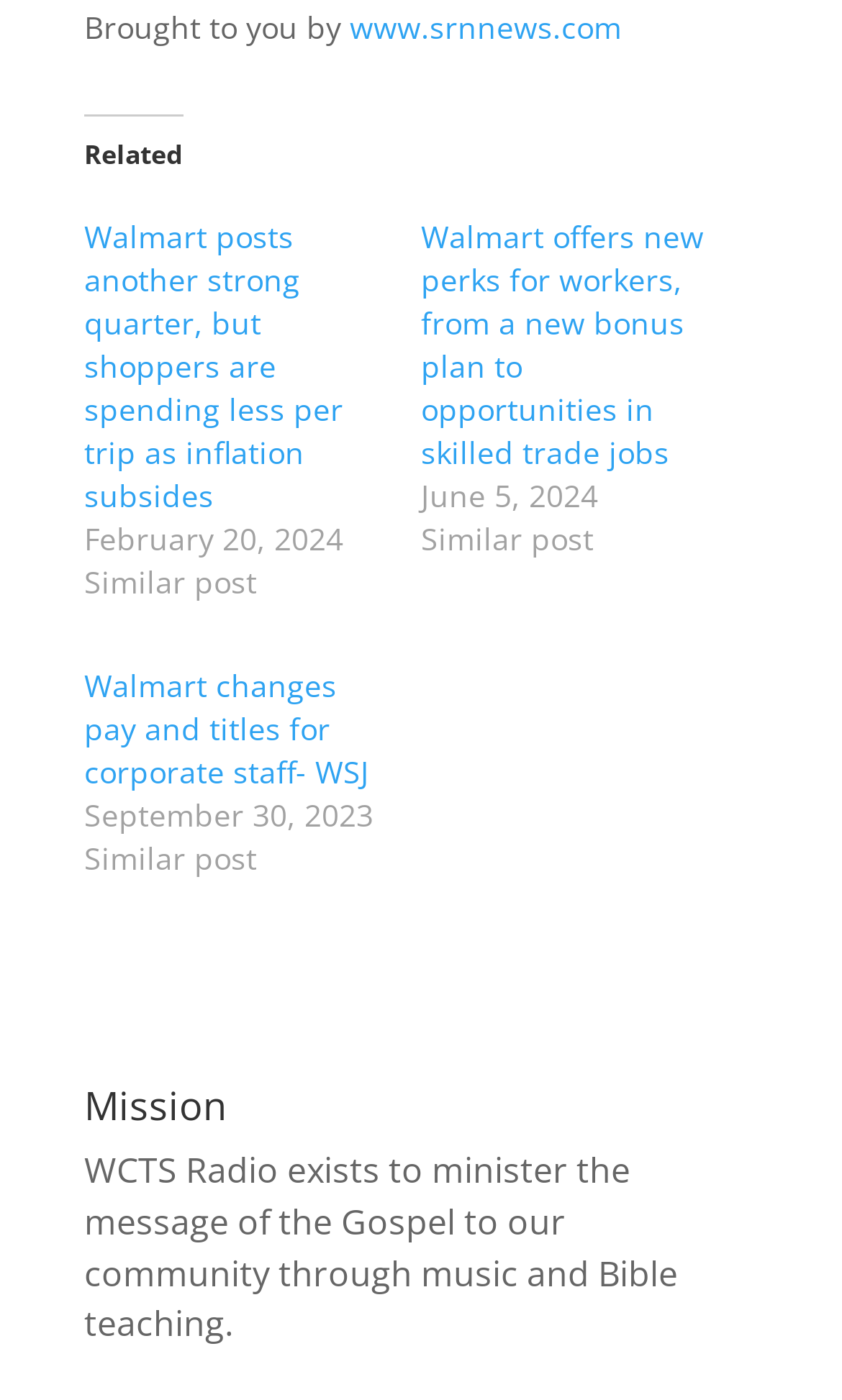Respond to the following question using a concise word or phrase: 
What is the name of the website?

www.srnnews.com